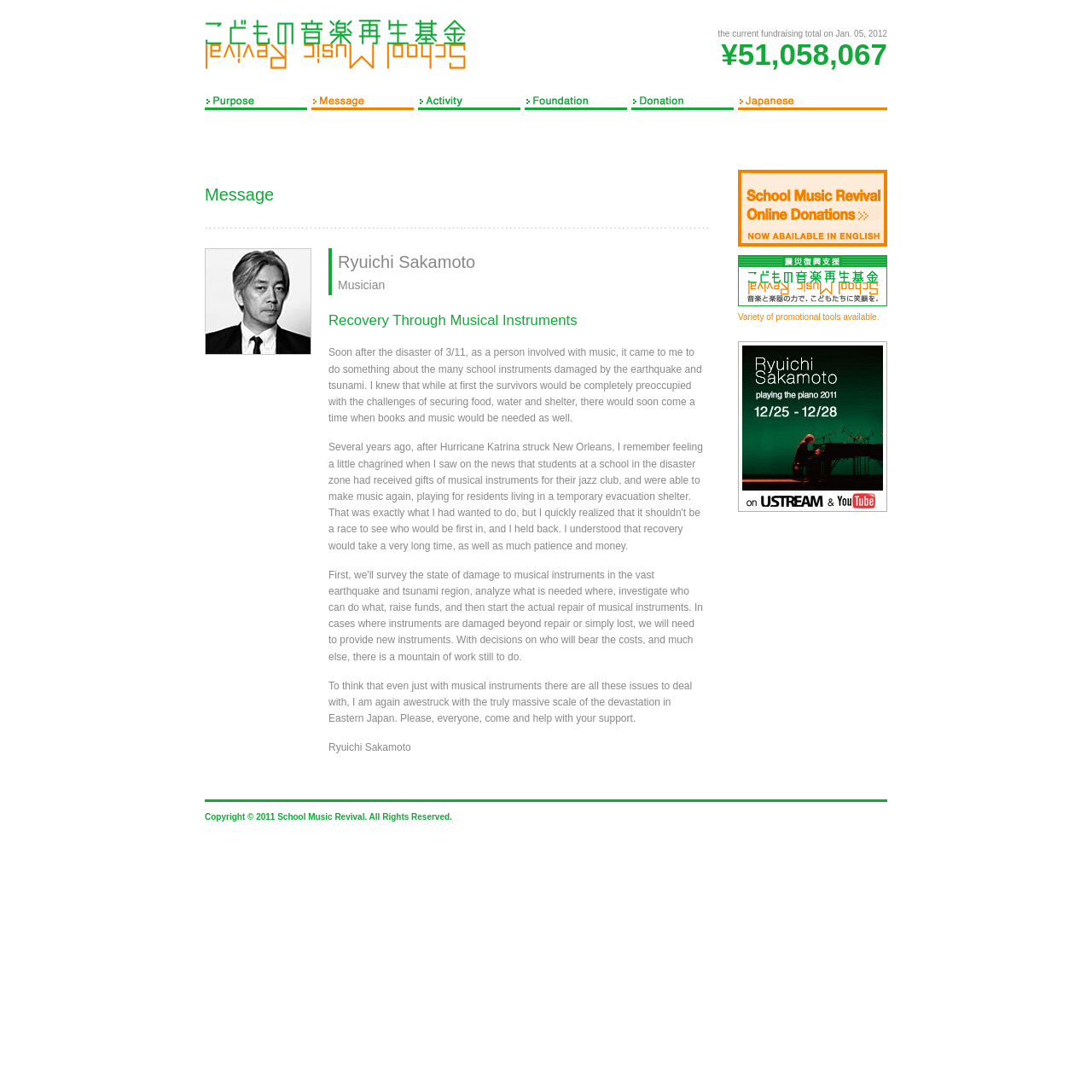Identify the bounding box coordinates for the region of the element that should be clicked to carry out the instruction: "Switch to Japanese version". The bounding box coordinates should be four float numbers between 0 and 1, i.e., [left, top, right, bottom].

[0.676, 0.081, 0.812, 0.101]